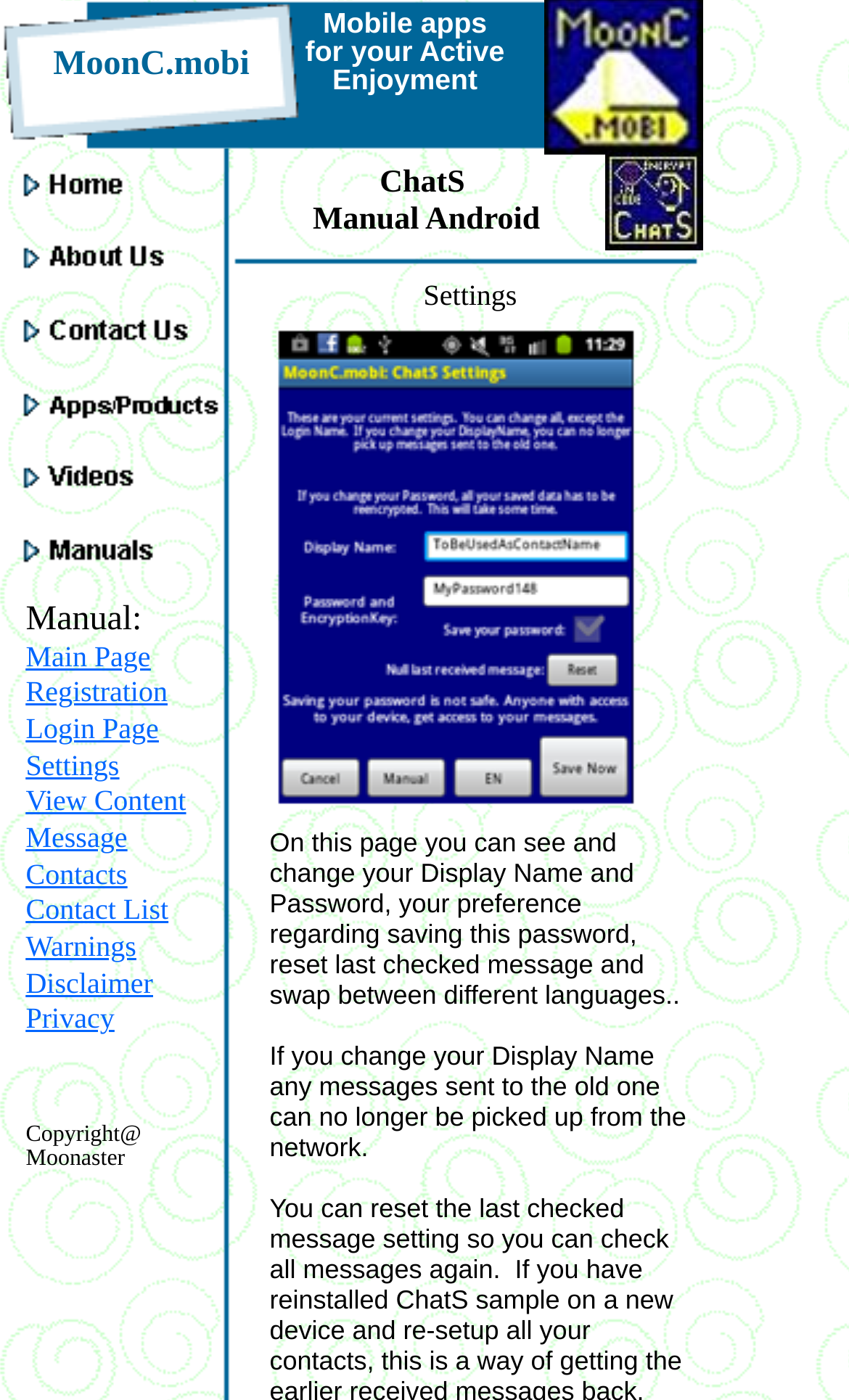Please answer the following question using a single word or phrase: 
How many links are there in the settings page?

14